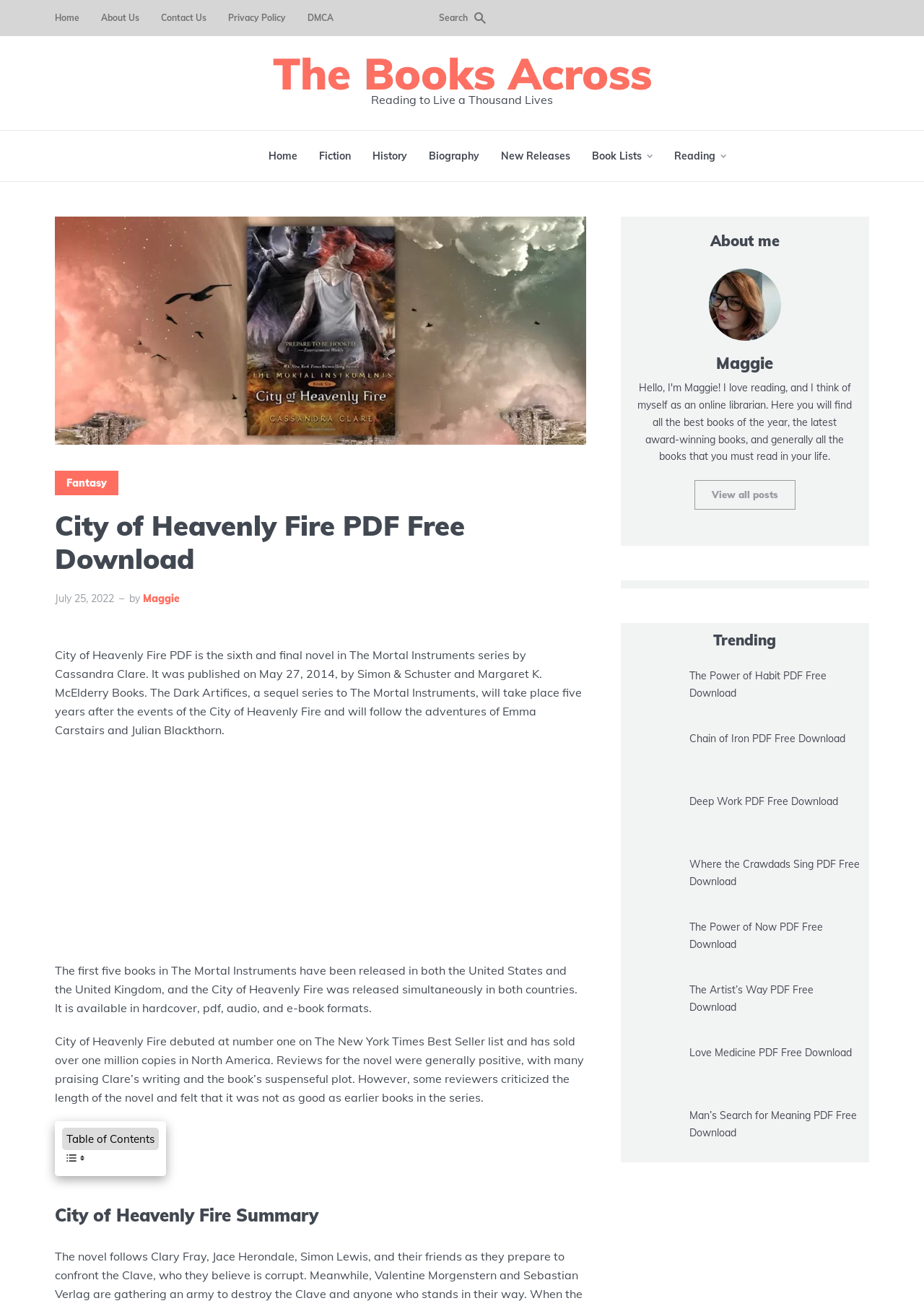Could you indicate the bounding box coordinates of the region to click in order to complete this instruction: "Check the 'Trending' section".

[0.68, 0.483, 0.933, 0.498]